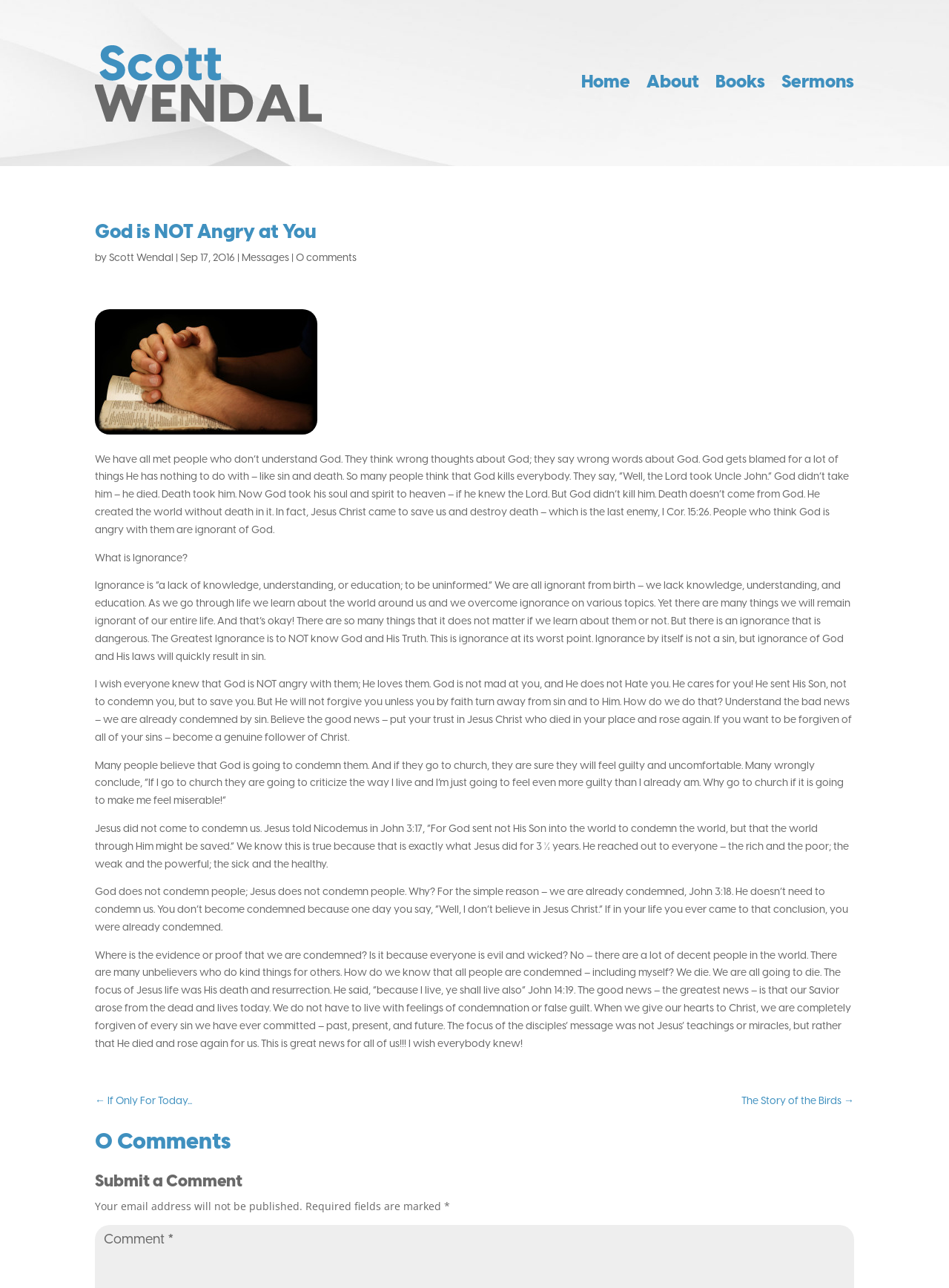Could you locate the bounding box coordinates for the section that should be clicked to accomplish this task: "View the 'Sermons' page".

[0.823, 0.035, 0.9, 0.094]